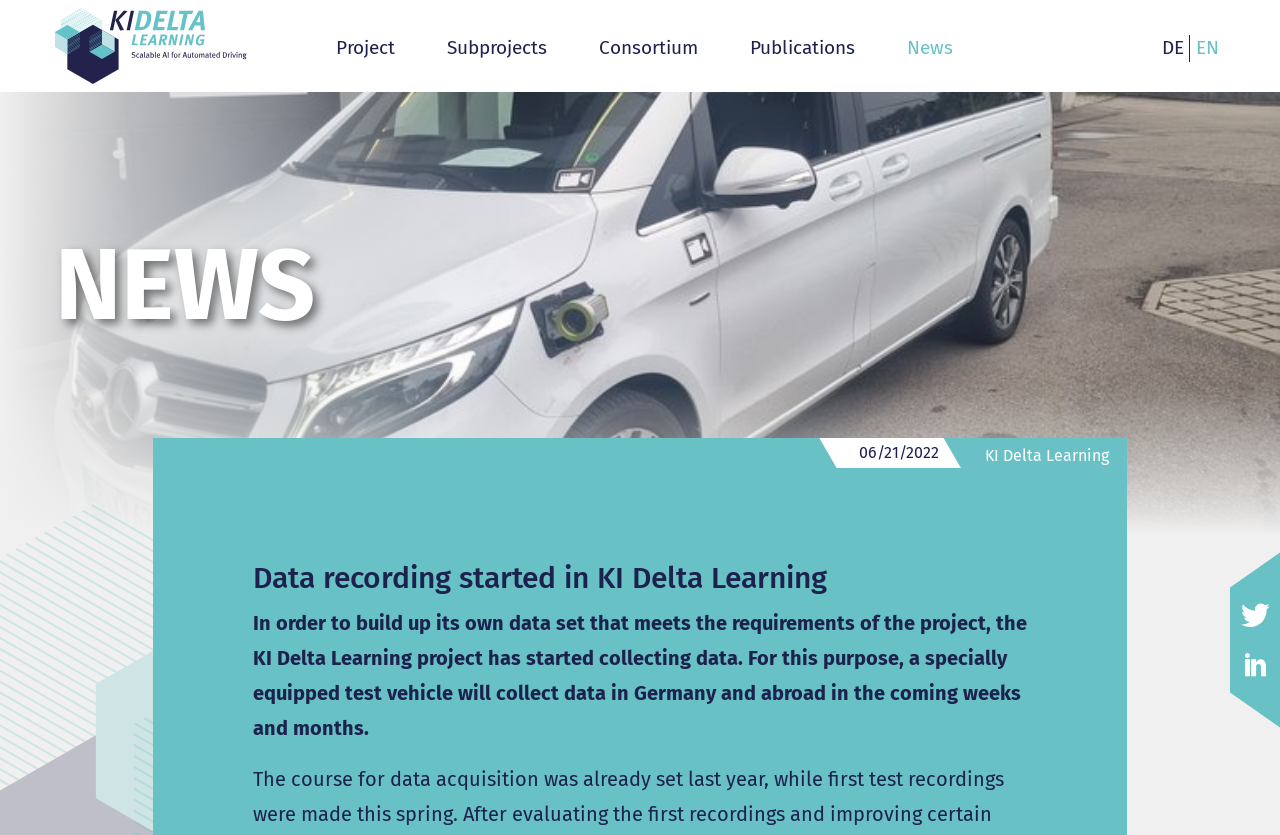What is the project name?
Using the image, provide a concise answer in one word or a short phrase.

KI Delta Learning